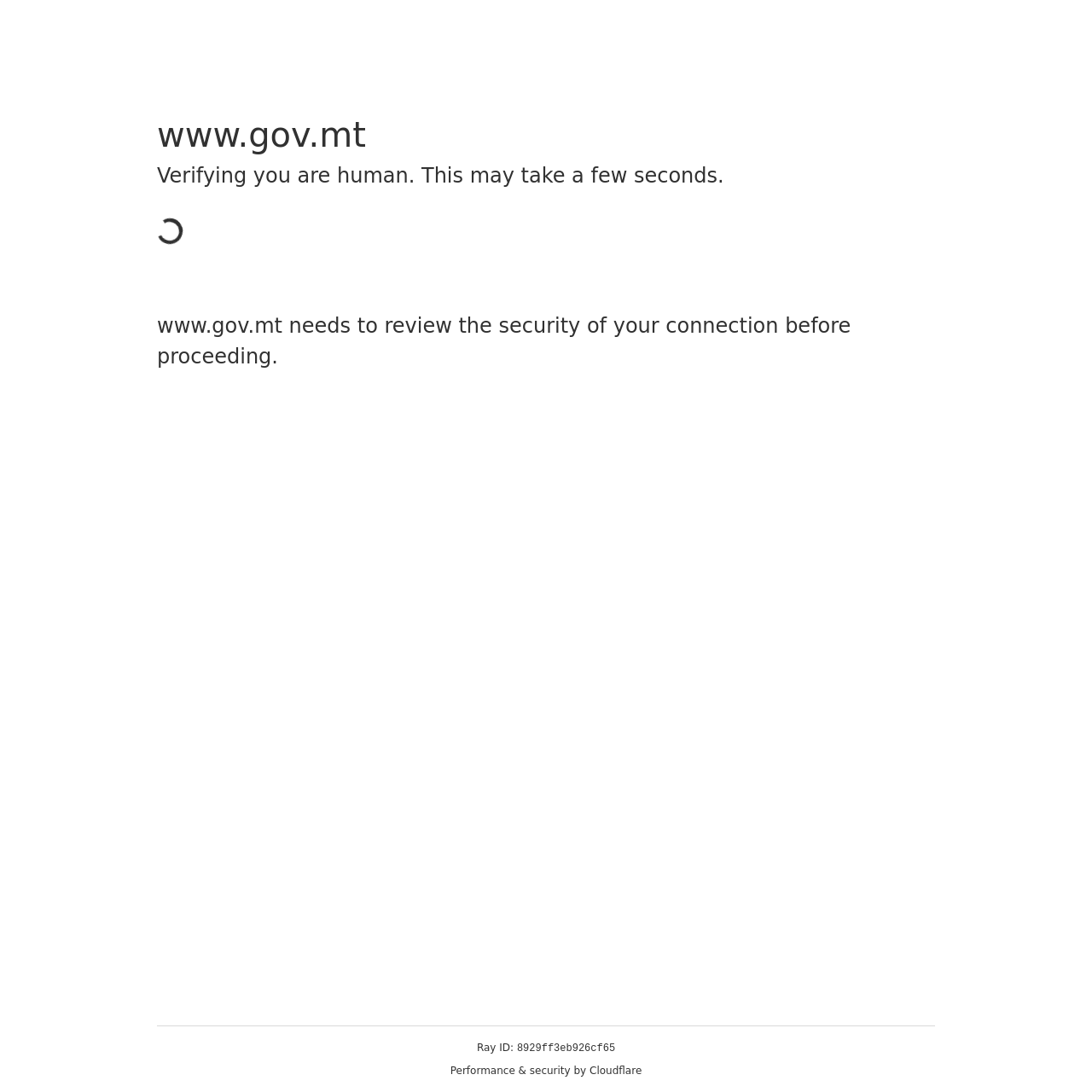Provide a one-word or short-phrase response to the question:
What is providing performance and security?

Cloudflare